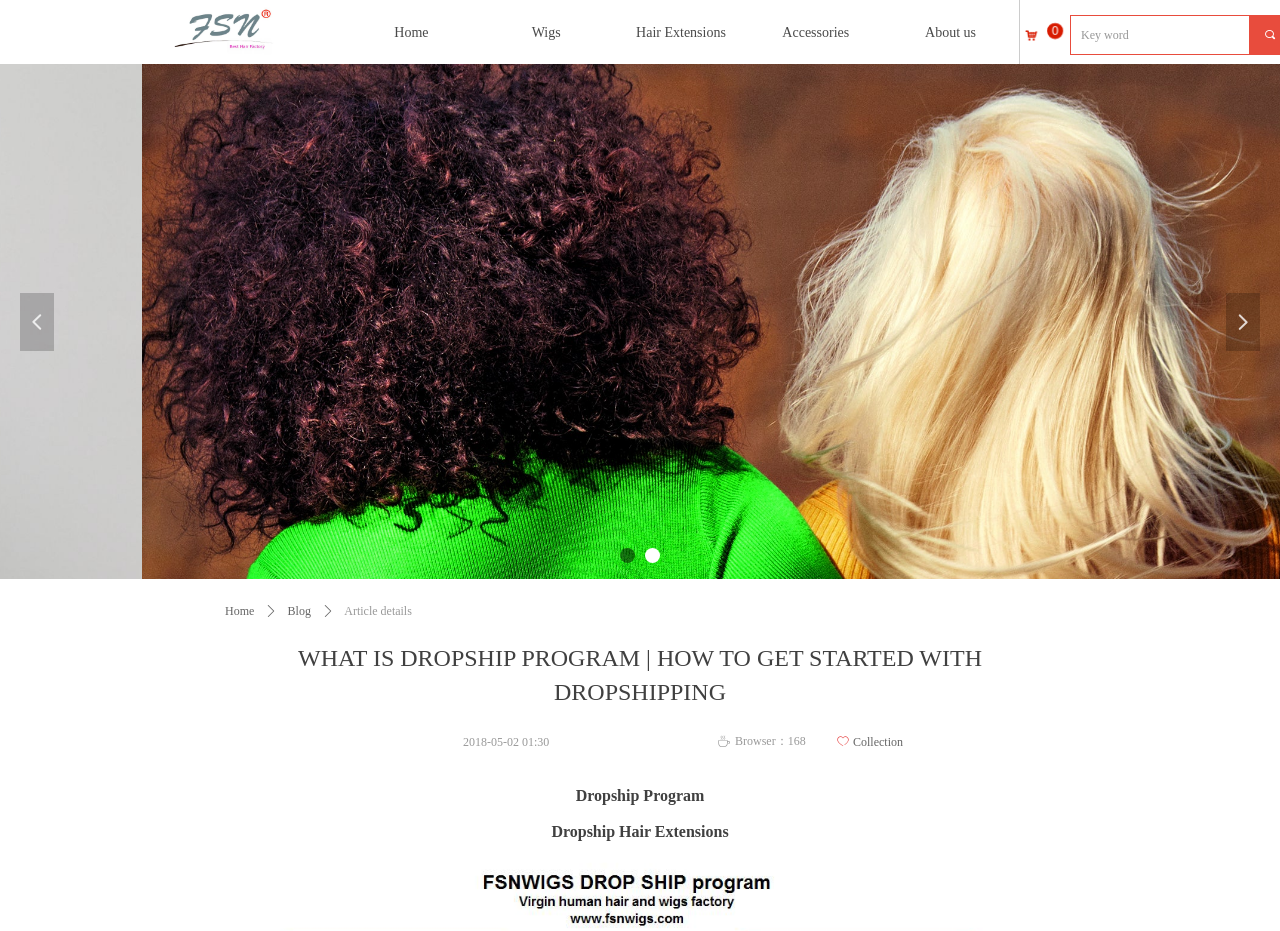Pinpoint the bounding box coordinates of the element to be clicked to execute the instruction: "Search for a keyword".

[0.837, 0.028, 0.976, 0.047]